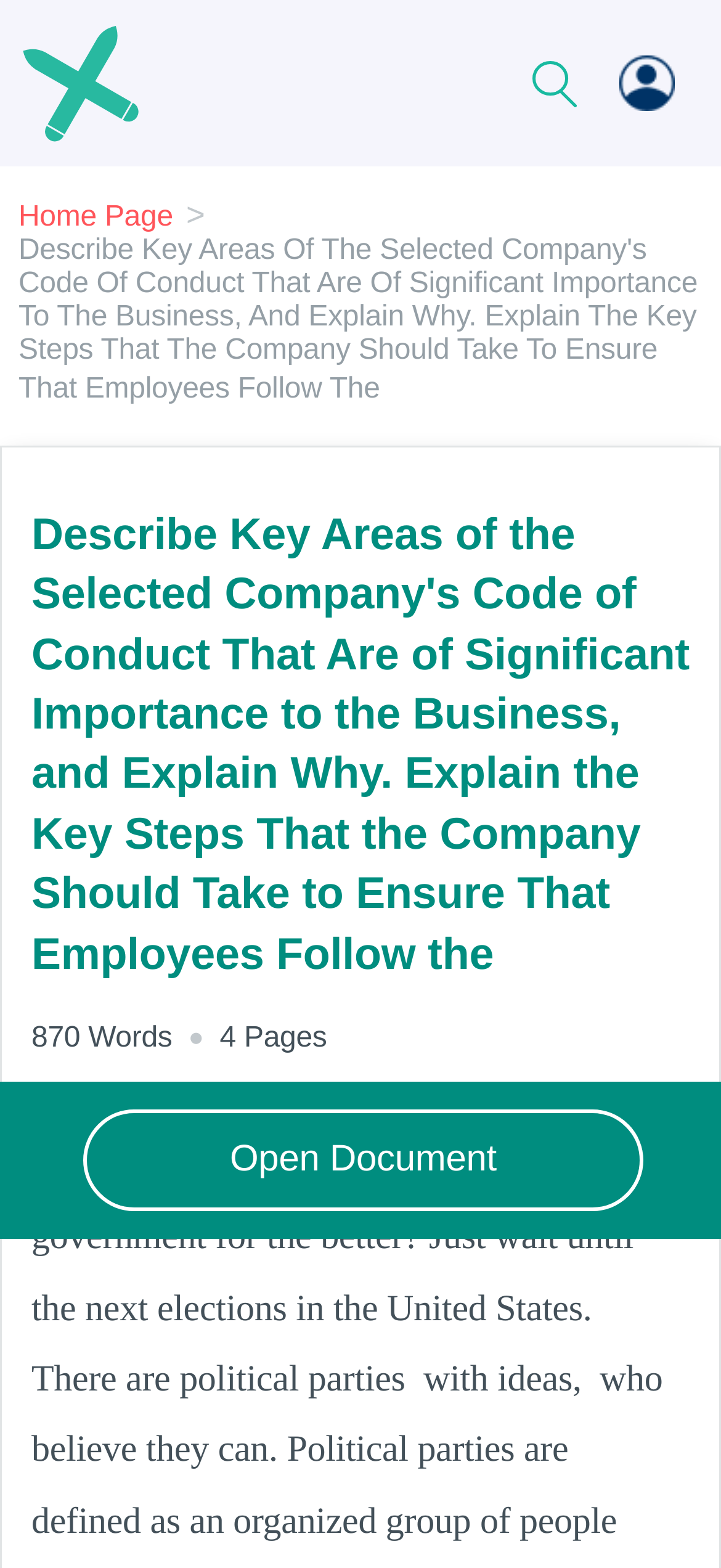How many pages does the document have?
Please provide a single word or phrase as your answer based on the image.

4